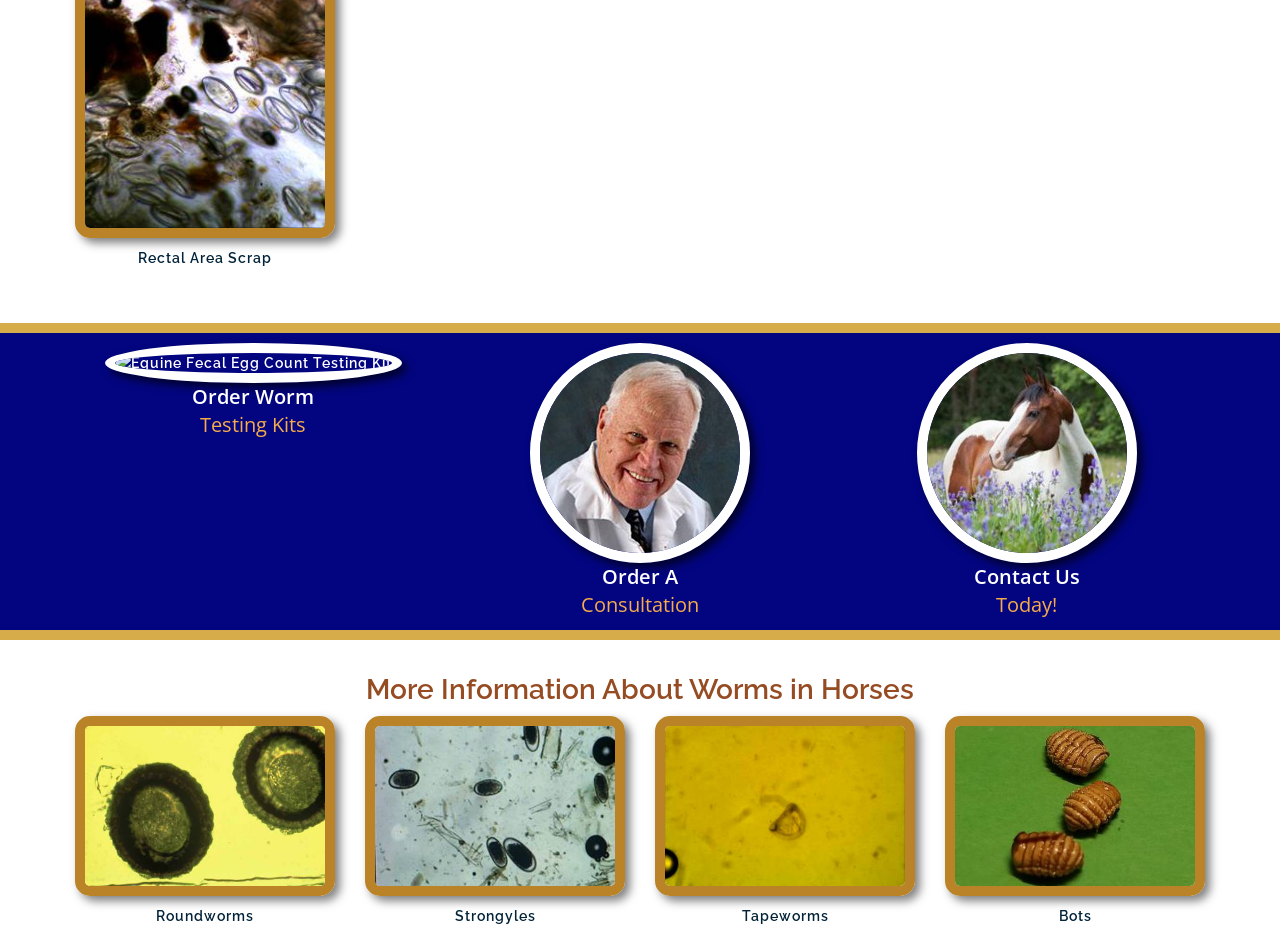What is the purpose of the consultation service mentioned on the webpage? From the image, respond with a single word or brief phrase.

Fecal egg count consultation